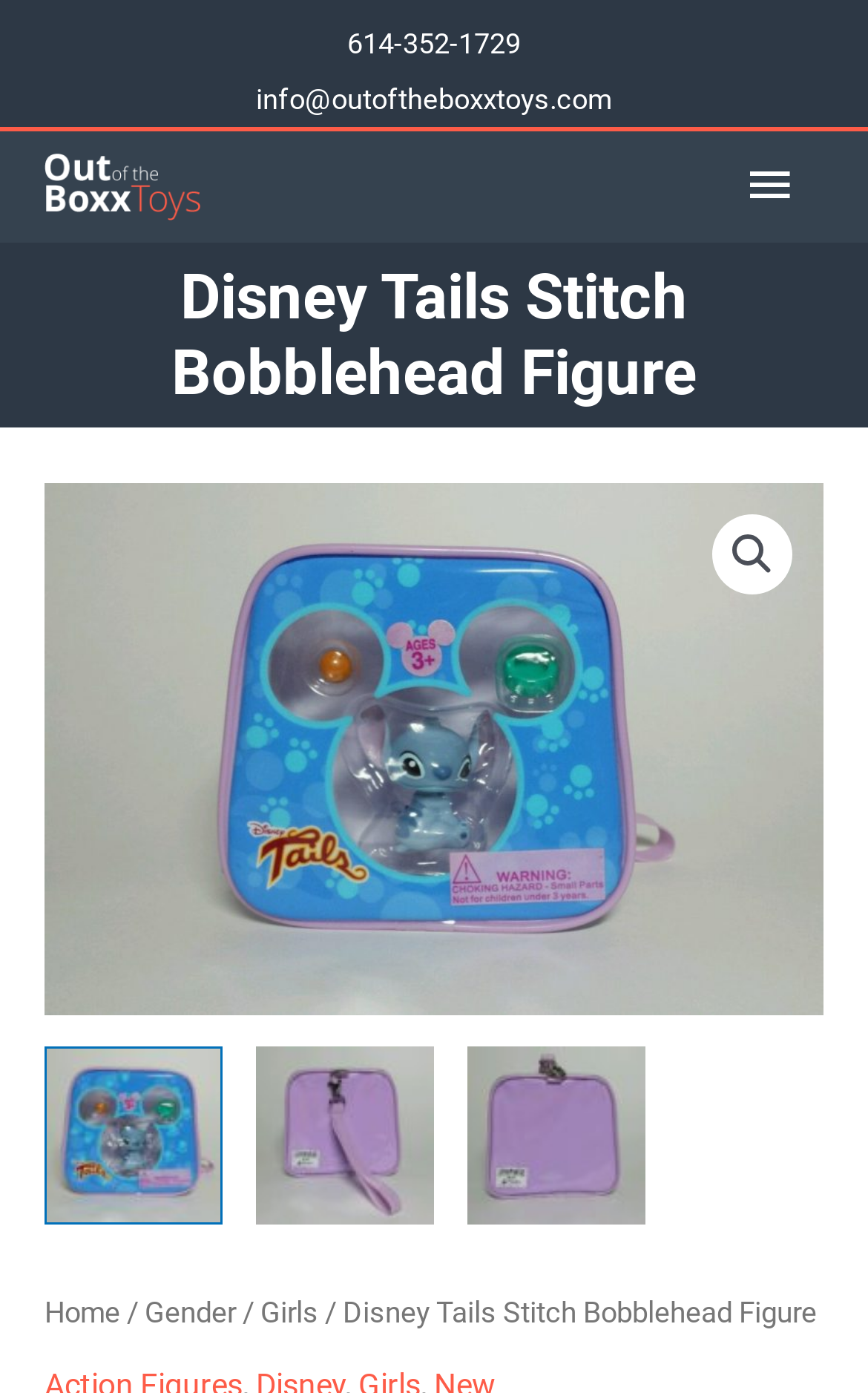What is the name of the toy figure on the webpage?
Give a one-word or short phrase answer based on the image.

Disney Tails Stitch Bobblehead Figure